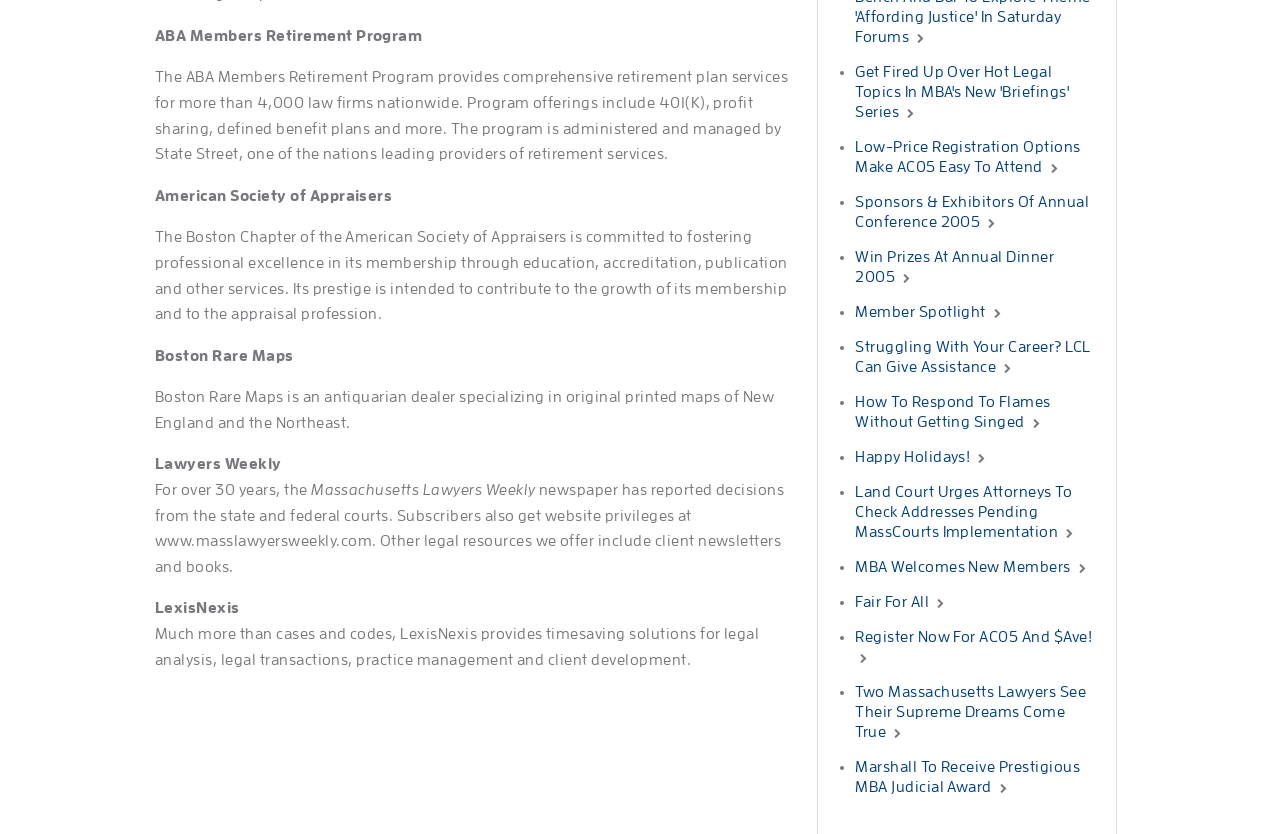Locate and provide the bounding box coordinates for the HTML element that matches this description: "Oliver Wendell Holmes Jr. Scholarship".

[0.167, 0.244, 0.269, 0.295]